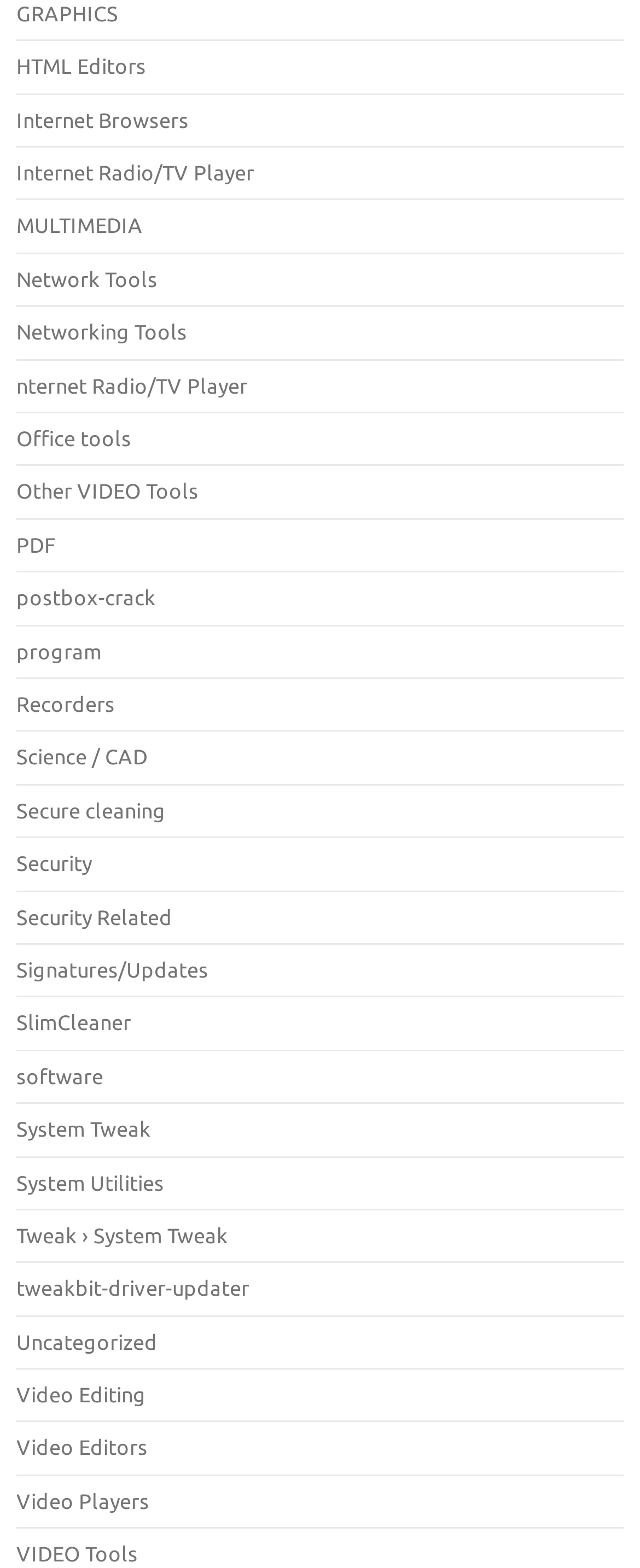Locate the bounding box coordinates of the clickable area to execute the instruction: "Check out Office tools". Provide the coordinates as four float numbers between 0 and 1, represented as [left, top, right, bottom].

[0.026, 0.272, 0.205, 0.287]